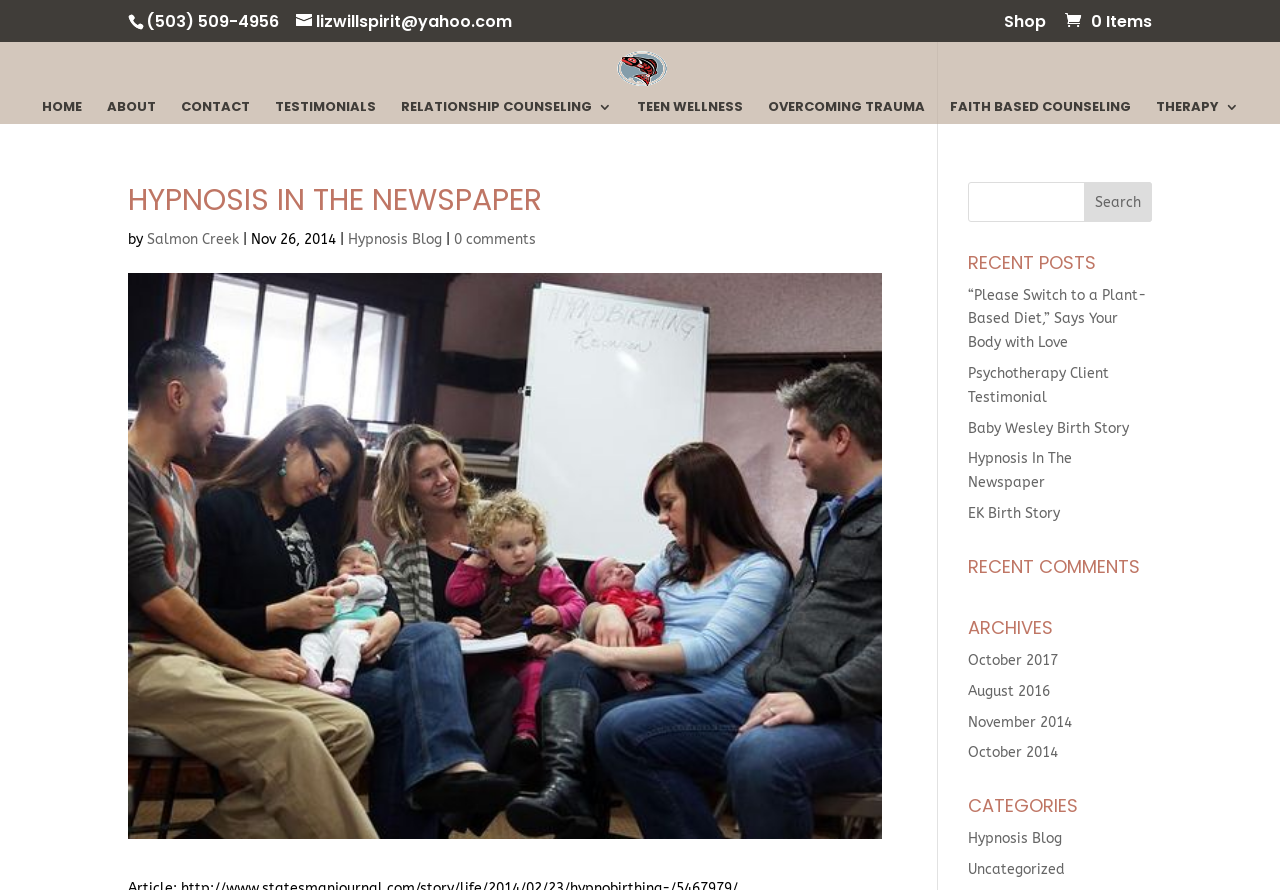Using the provided description Faith Based Counseling, find the bounding box coordinates for the UI element. Provide the coordinates in (top-left x, top-left y, bottom-right x, bottom-right y) format, ensuring all values are between 0 and 1.

[0.742, 0.112, 0.883, 0.139]